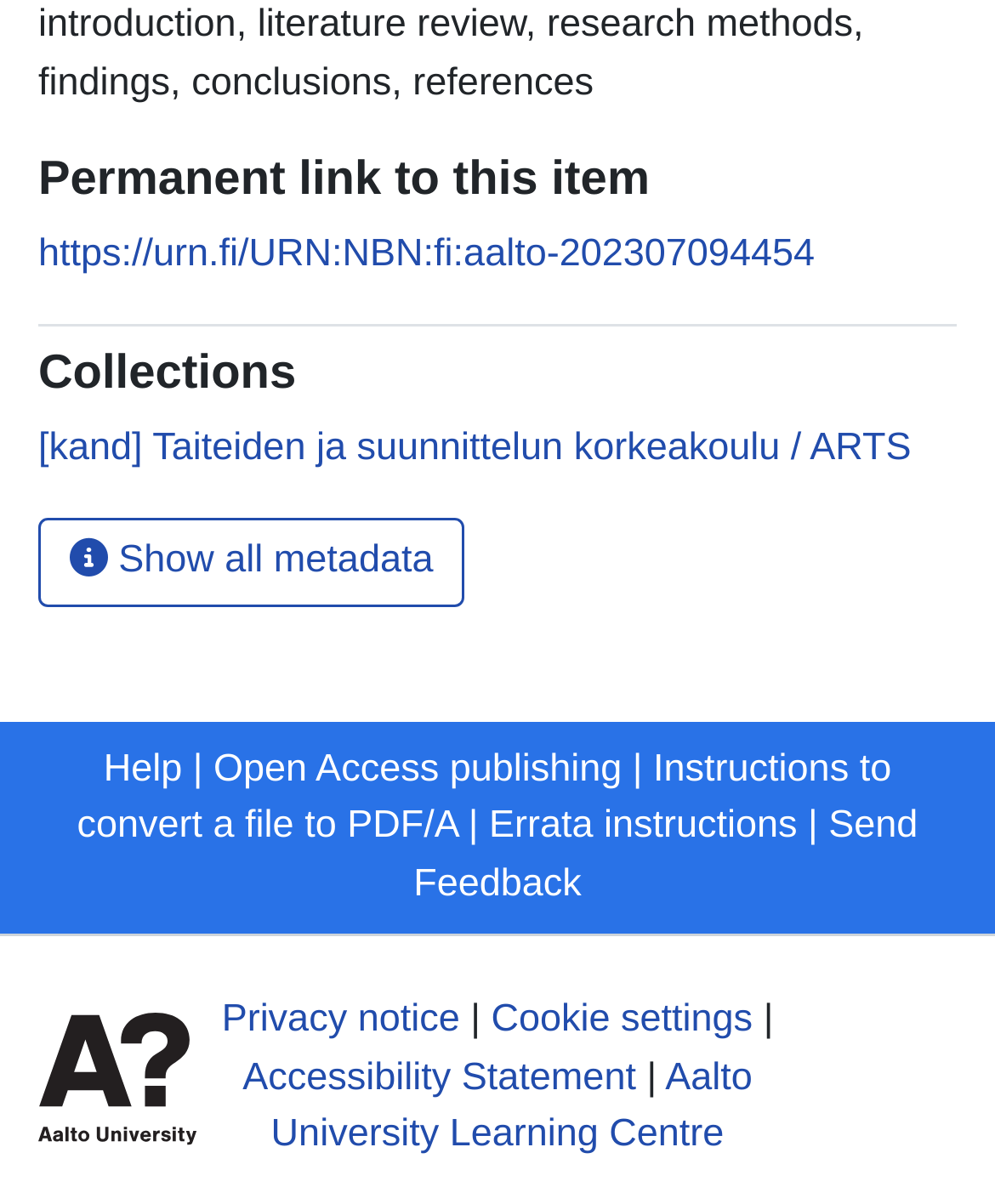Please determine the bounding box coordinates of the element to click on in order to accomplish the following task: "Discover NFTs for your business". Ensure the coordinates are four float numbers ranging from 0 to 1, i.e., [left, top, right, bottom].

None